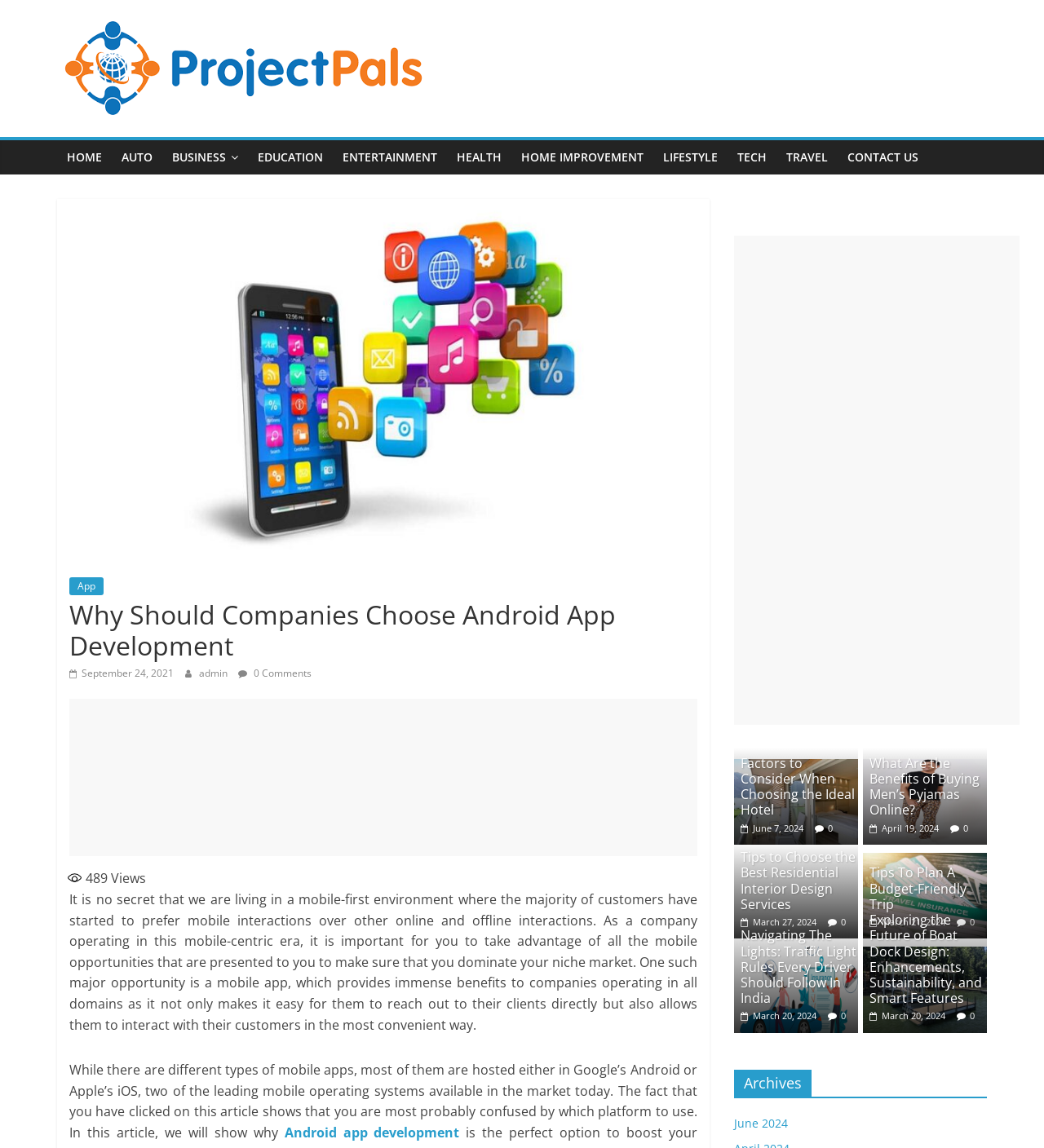Extract the bounding box of the UI element described as: "MMR Import Feature".

None